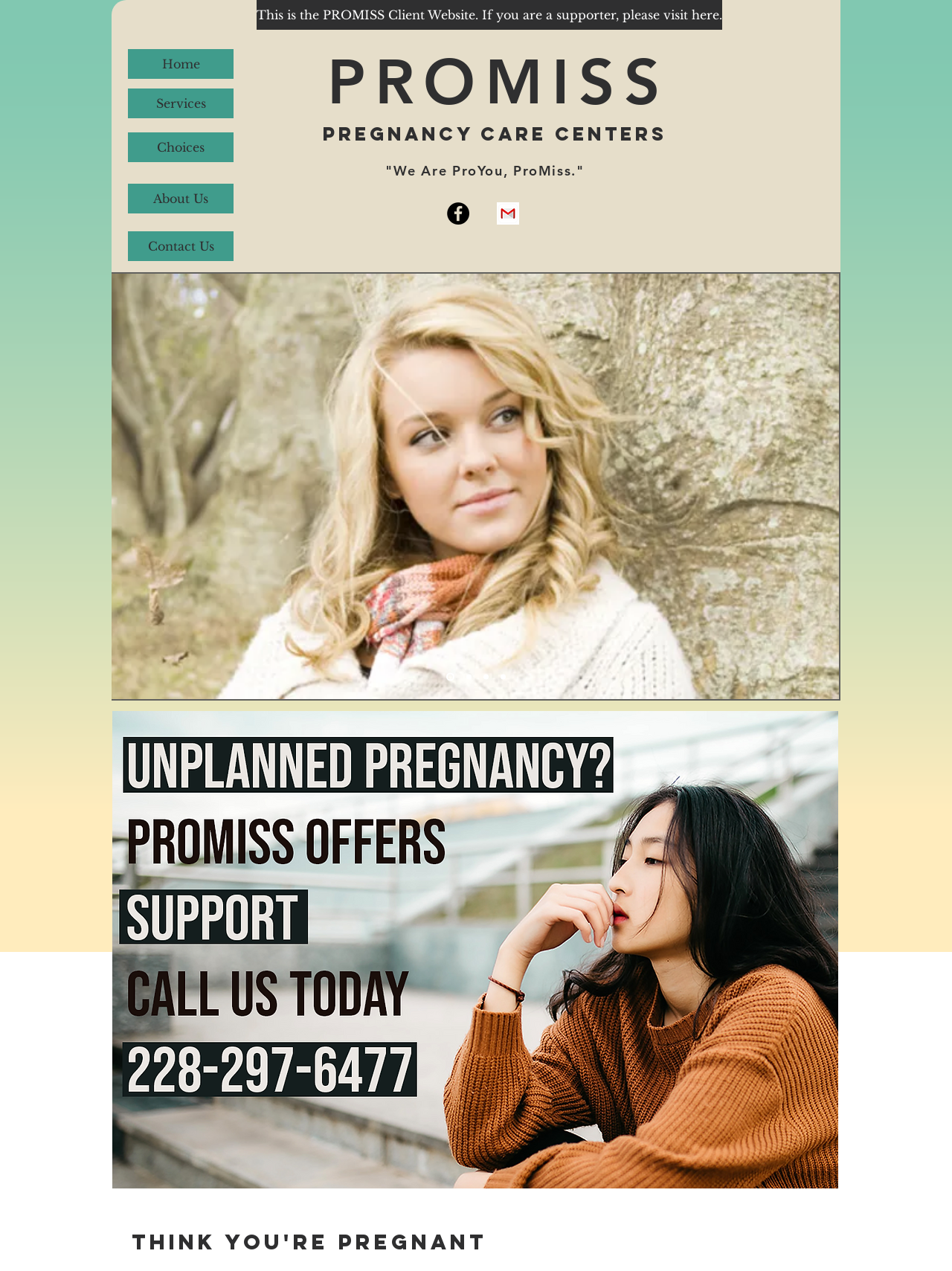Provide the bounding box coordinates, formatted as (top-left x, top-left y, bottom-right x, bottom-right y), with all values being floating point numbers between 0 and 1. Identify the bounding box of the UI element that matches the description: parent_node: Login Sign Up

None